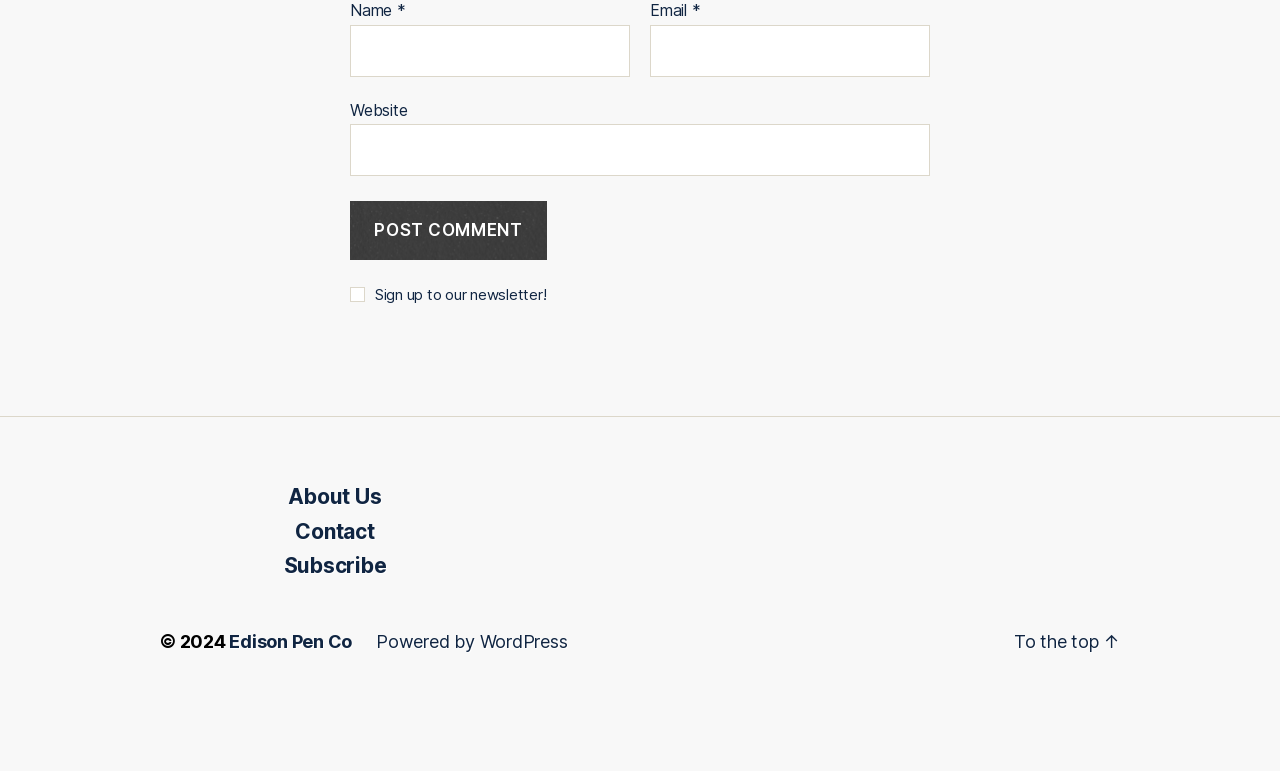Find the bounding box coordinates of the element to click in order to complete the given instruction: "Click the Post Comment button."

[0.273, 0.356, 0.427, 0.432]